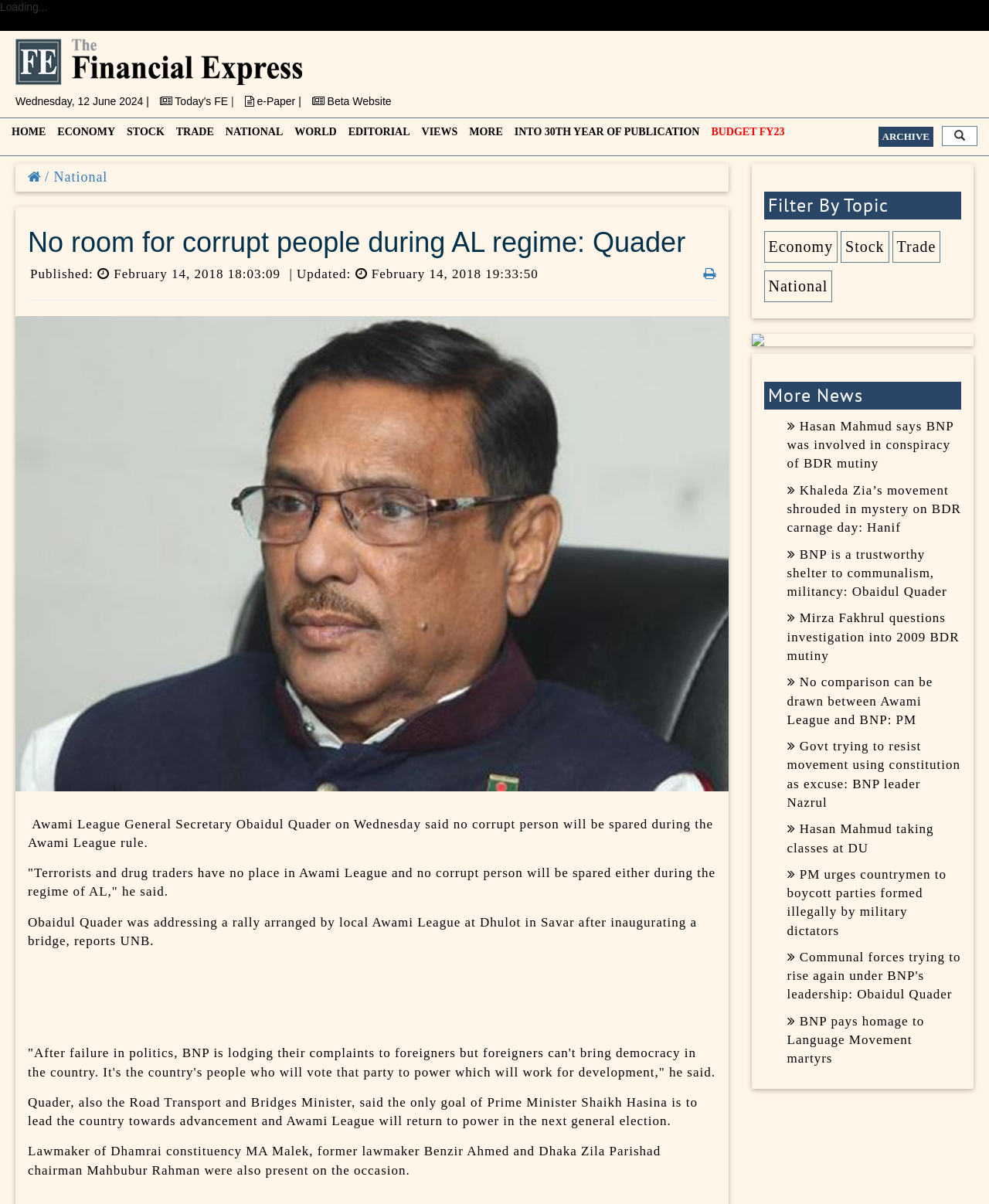Determine the coordinates of the bounding box that should be clicked to complete the instruction: "View 'Hasan Mahmud says BNP was involved in conspiracy of BDR mutiny' news". The coordinates should be represented by four float numbers between 0 and 1: [left, top, right, bottom].

[0.796, 0.348, 0.964, 0.391]